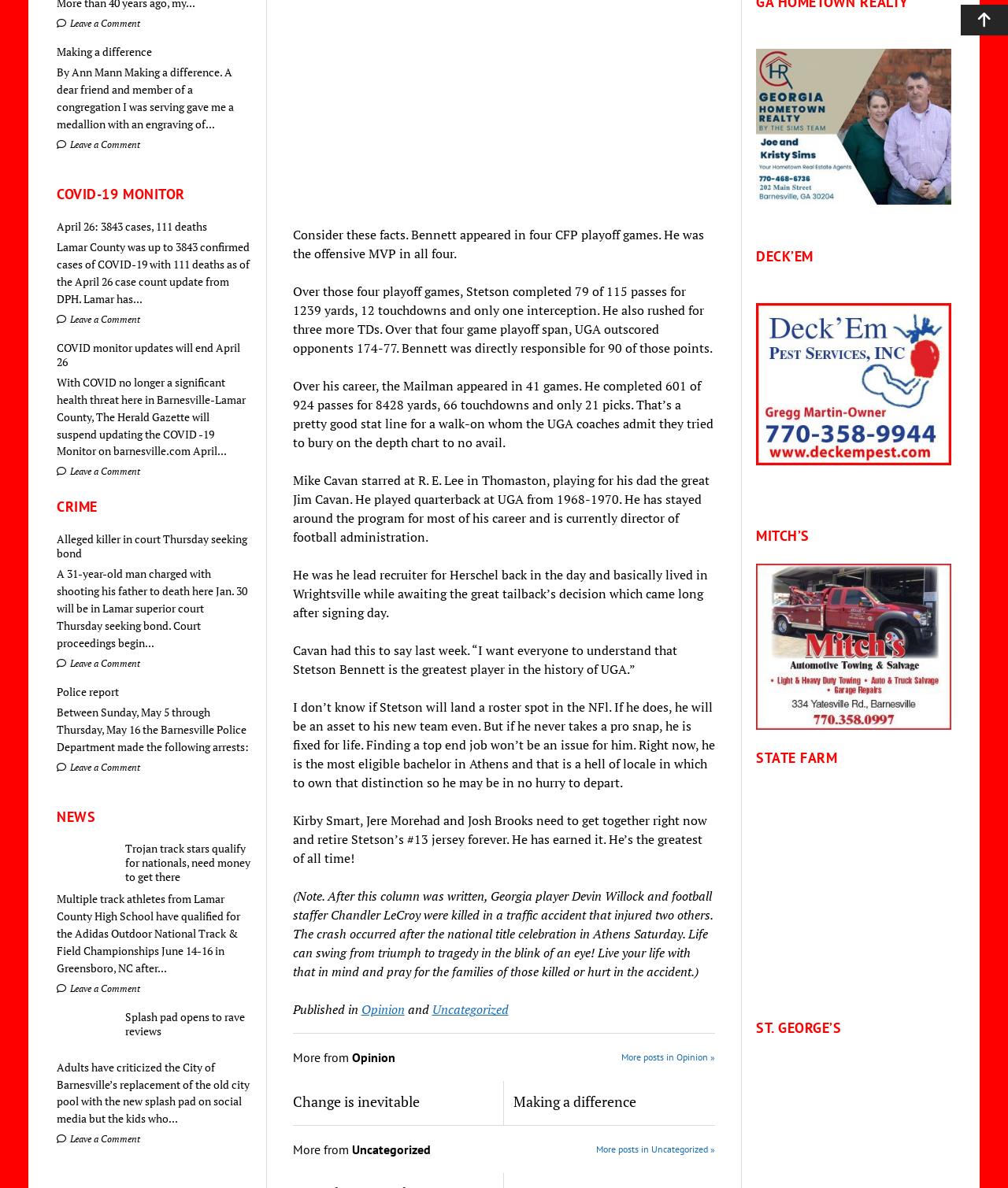Could you provide the bounding box coordinates for the portion of the screen to click to complete this instruction: "Read more about COVID-19 monitor"?

[0.056, 0.185, 0.25, 0.197]